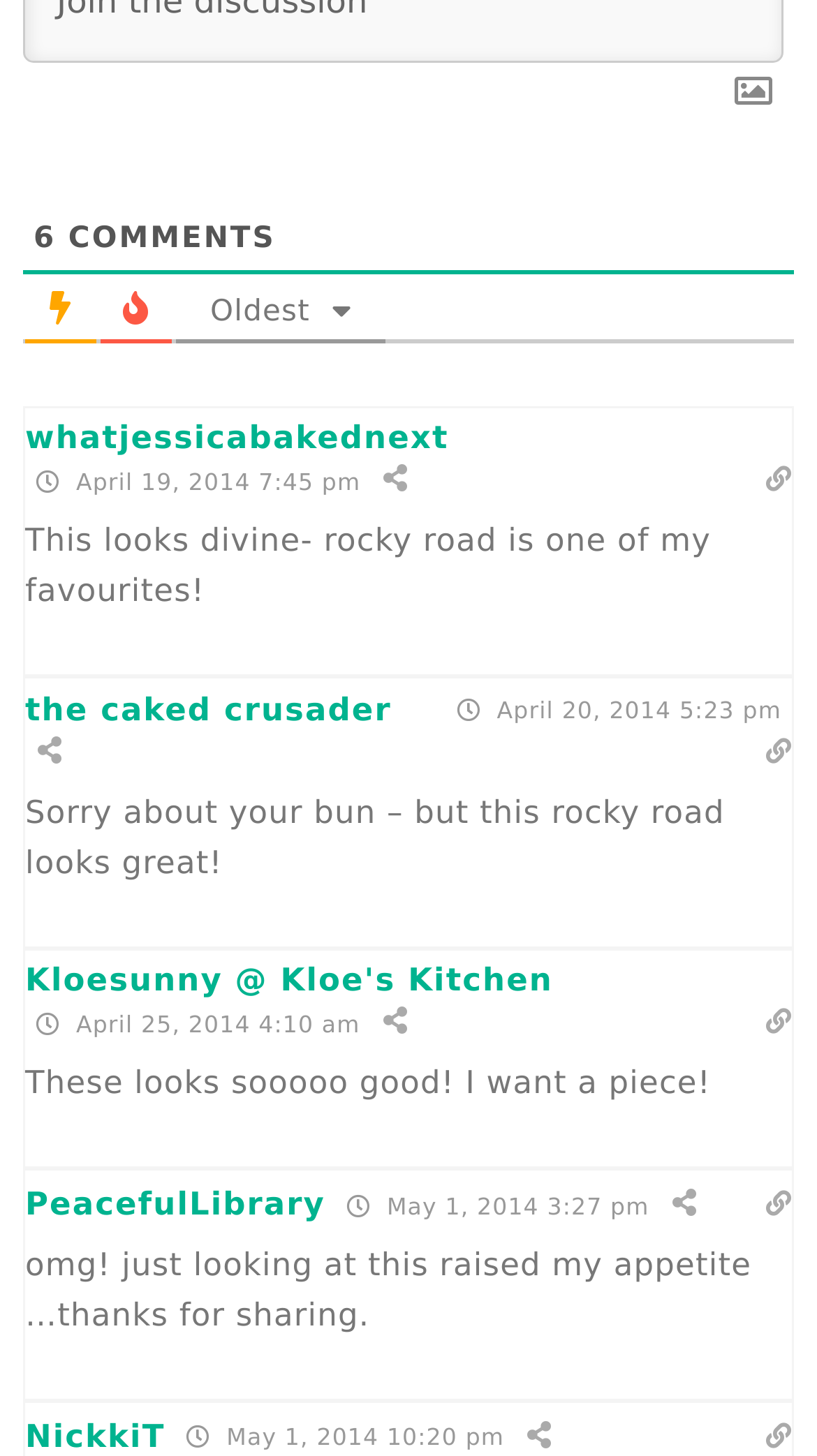Please predict the bounding box coordinates (top-left x, top-left y, bottom-right x, bottom-right y) for the UI element in the screenshot that fits the description: PeacefulLibrary

[0.031, 0.814, 0.398, 0.84]